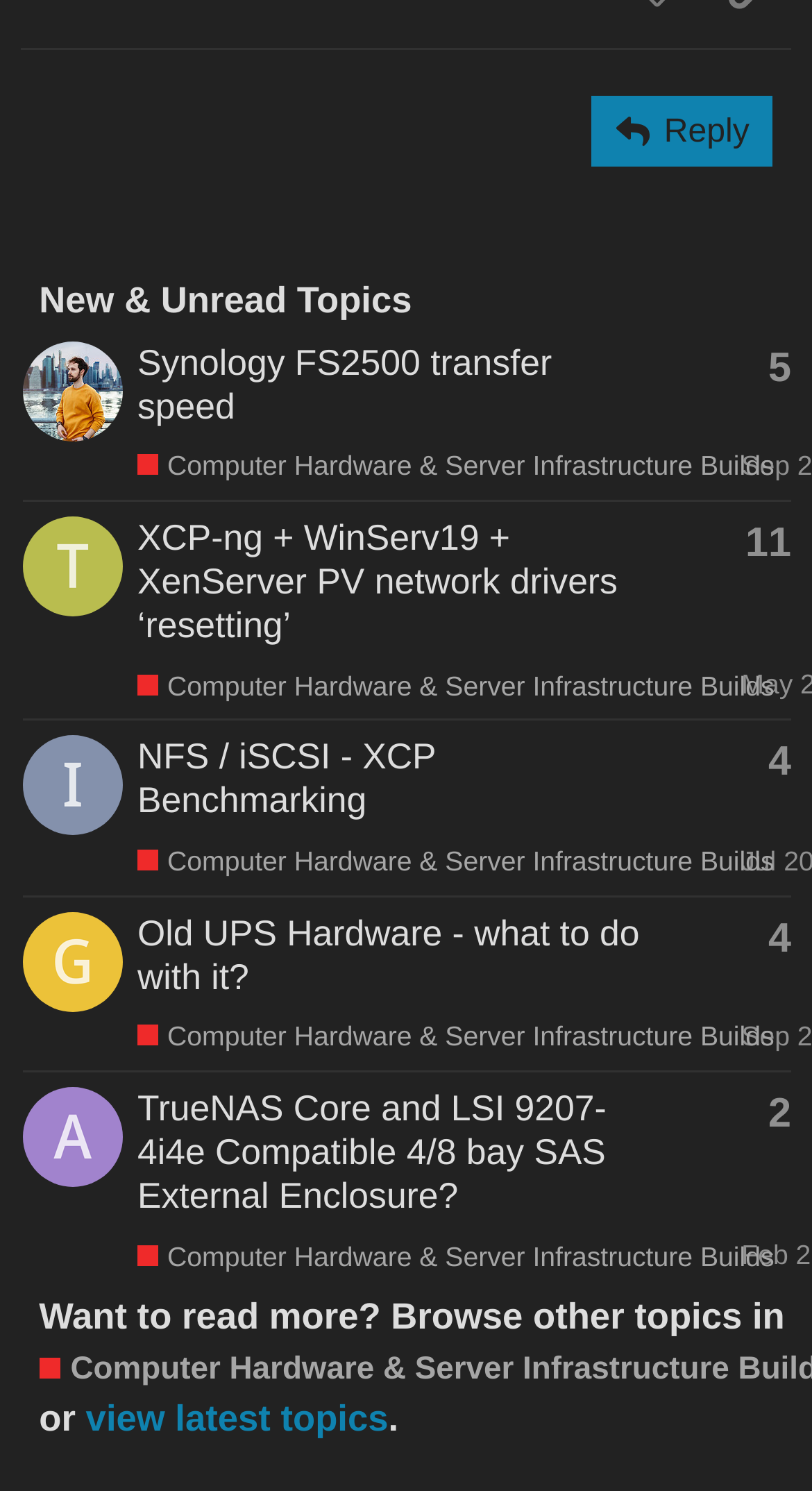Utilize the details in the image to thoroughly answer the following question: How many replies does the second topic have?

I looked at the second gridcell element and found the generic element with the text 'This topic has 11 replies', which indicates that the second topic has 11 replies.